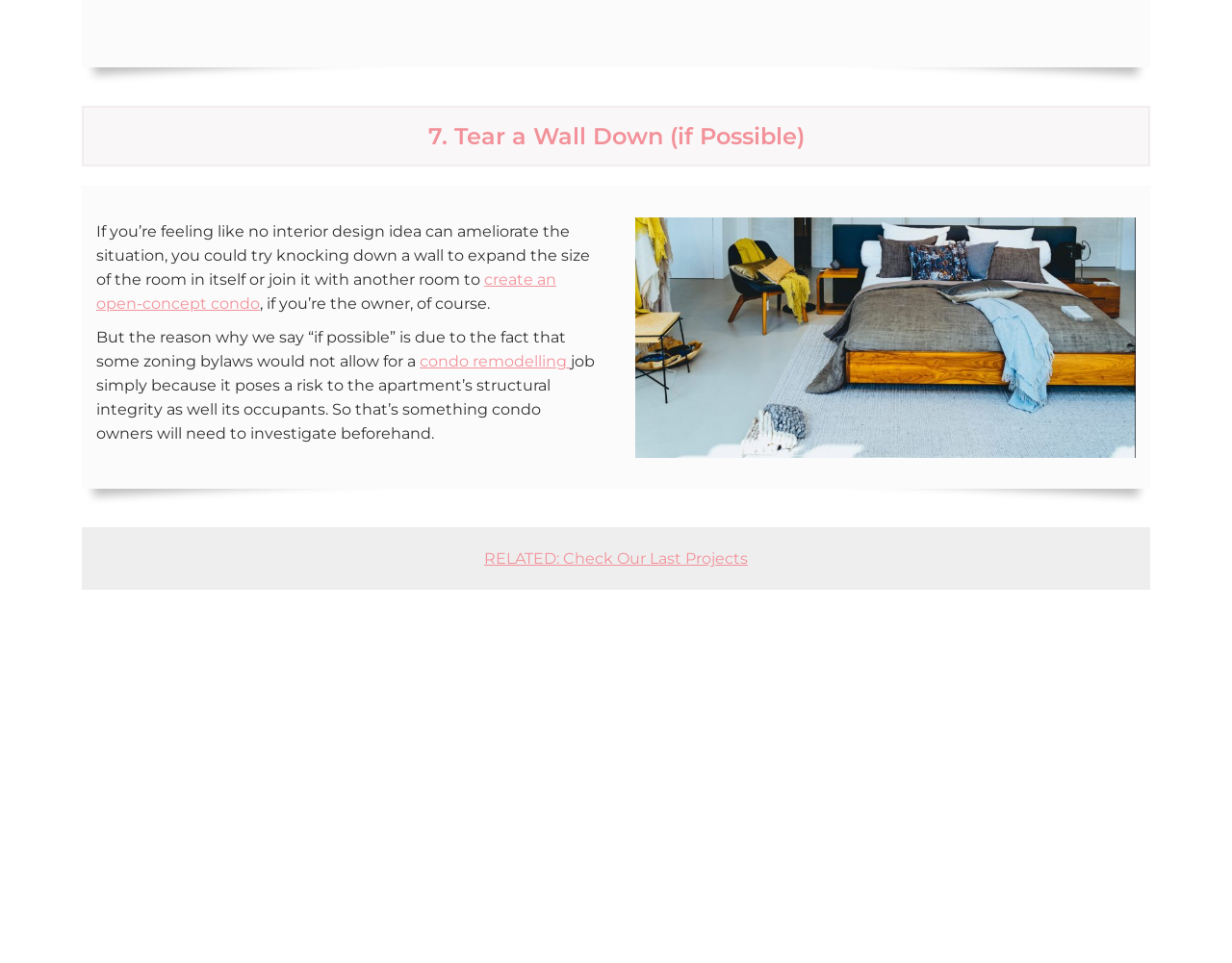What is the topic of the current article? Examine the screenshot and reply using just one word or a brief phrase.

Tear a Wall Down